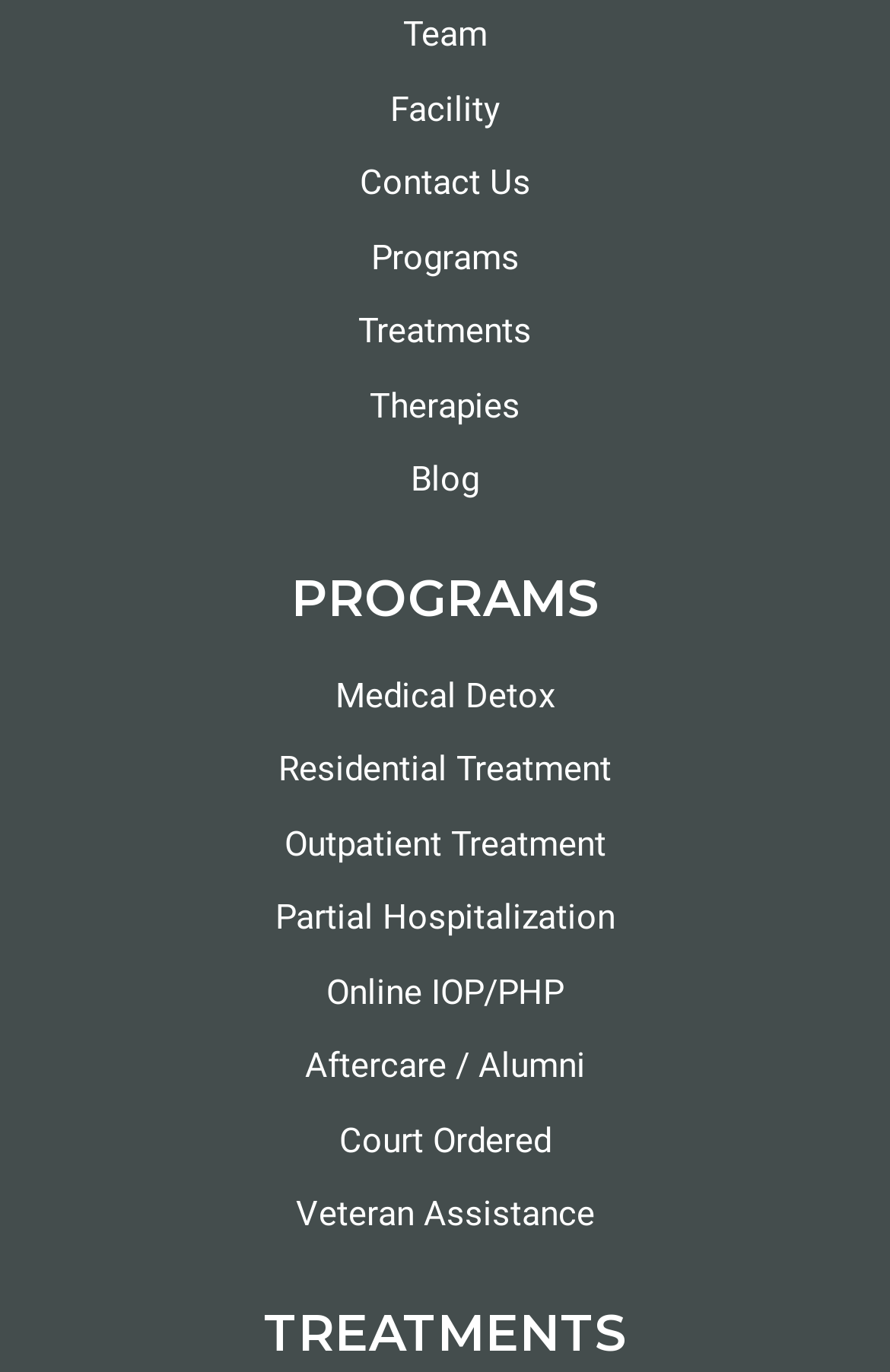Give a concise answer using only one word or phrase for this question:
What is the title of the section below the treatment options list?

TREATMENTS